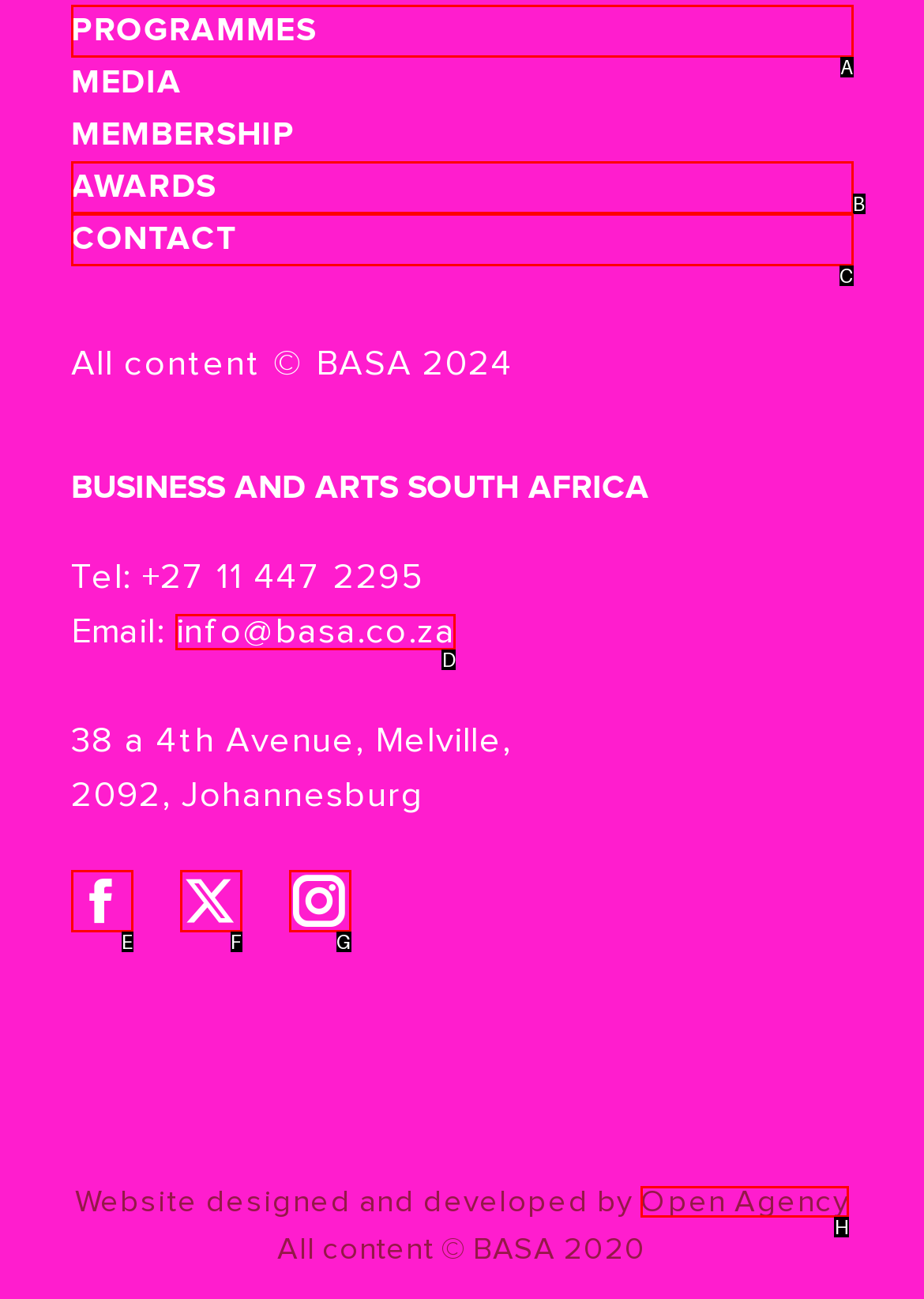Select the correct option based on the description: Awards
Answer directly with the option’s letter.

B